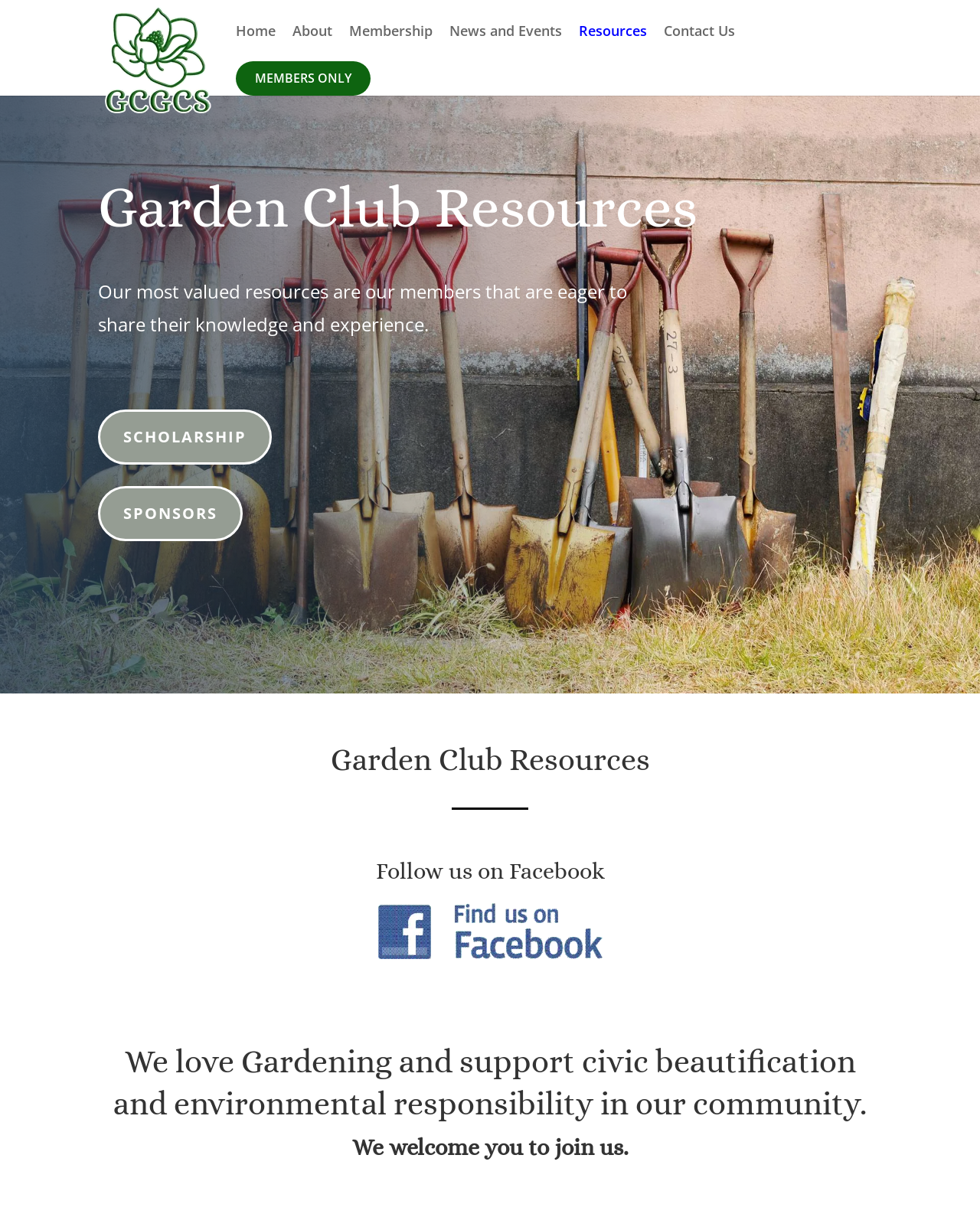Generate a comprehensive caption for the webpage you are viewing.

The webpage is about the Garden Club Resources, with a prominent heading at the top center of the page. Below the heading, there is a brief description stating that the club's most valued resources are its members who are eager to share their knowledge and experience.

At the top left of the page, there is a logo image of the Garden Club of Green Cove Springs, accompanied by a link to the club's homepage. To the right of the logo, there is a navigation menu consisting of seven links: Home, About, Membership, News and Events, Resources, Contact Us, and MEMBERS ONLY.

Below the navigation menu, there are three links: SCHOLARSHIP, SPONSORS, and an empty link. Further down, there is a heading that reads "Garden Club Resources" again, followed by a heading that invites visitors to follow the club on Facebook. Next to the Facebook heading, there is a Facebook icon image with a link.

At the bottom of the page, there are two headings that describe the club's mission and values, stating that they love gardening and support civic beautification and environmental responsibility in their community, and welcoming visitors to join them.